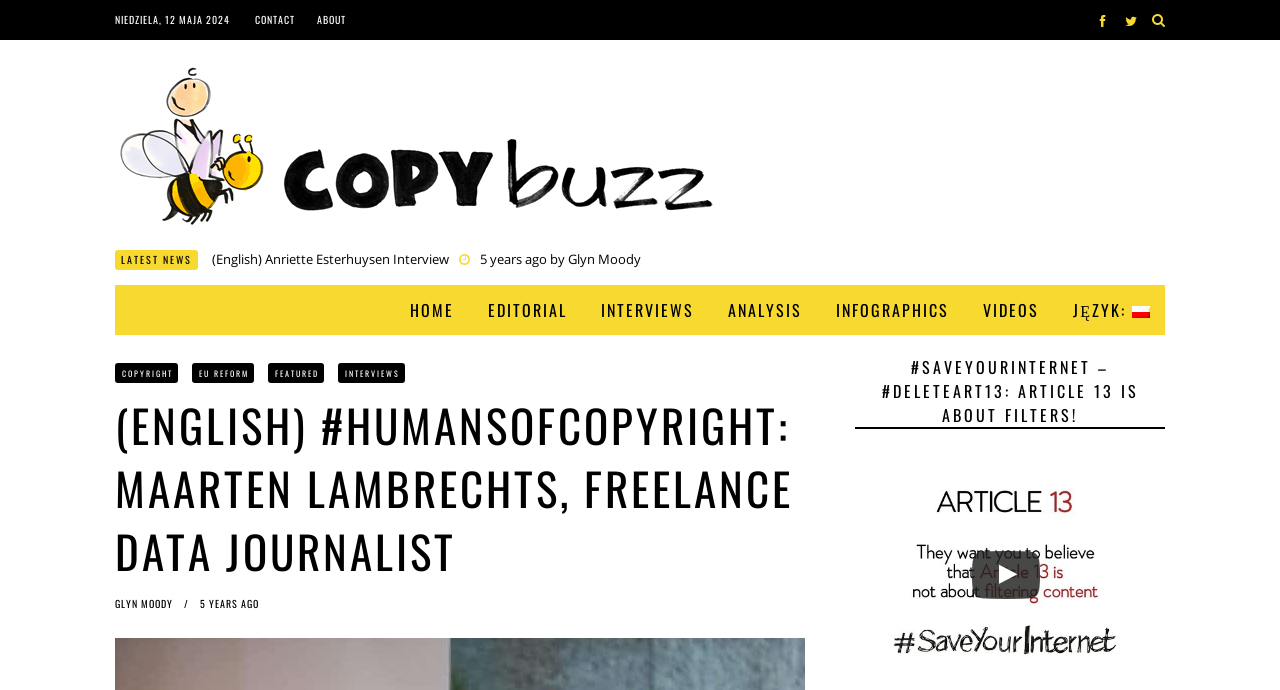What is the date of the latest news?
Kindly answer the question with as much detail as you can.

I found the date of the latest news by looking at the top of the webpage, where it says 'NIEDZIELA, 12 MAJA 2024' in a static text element.